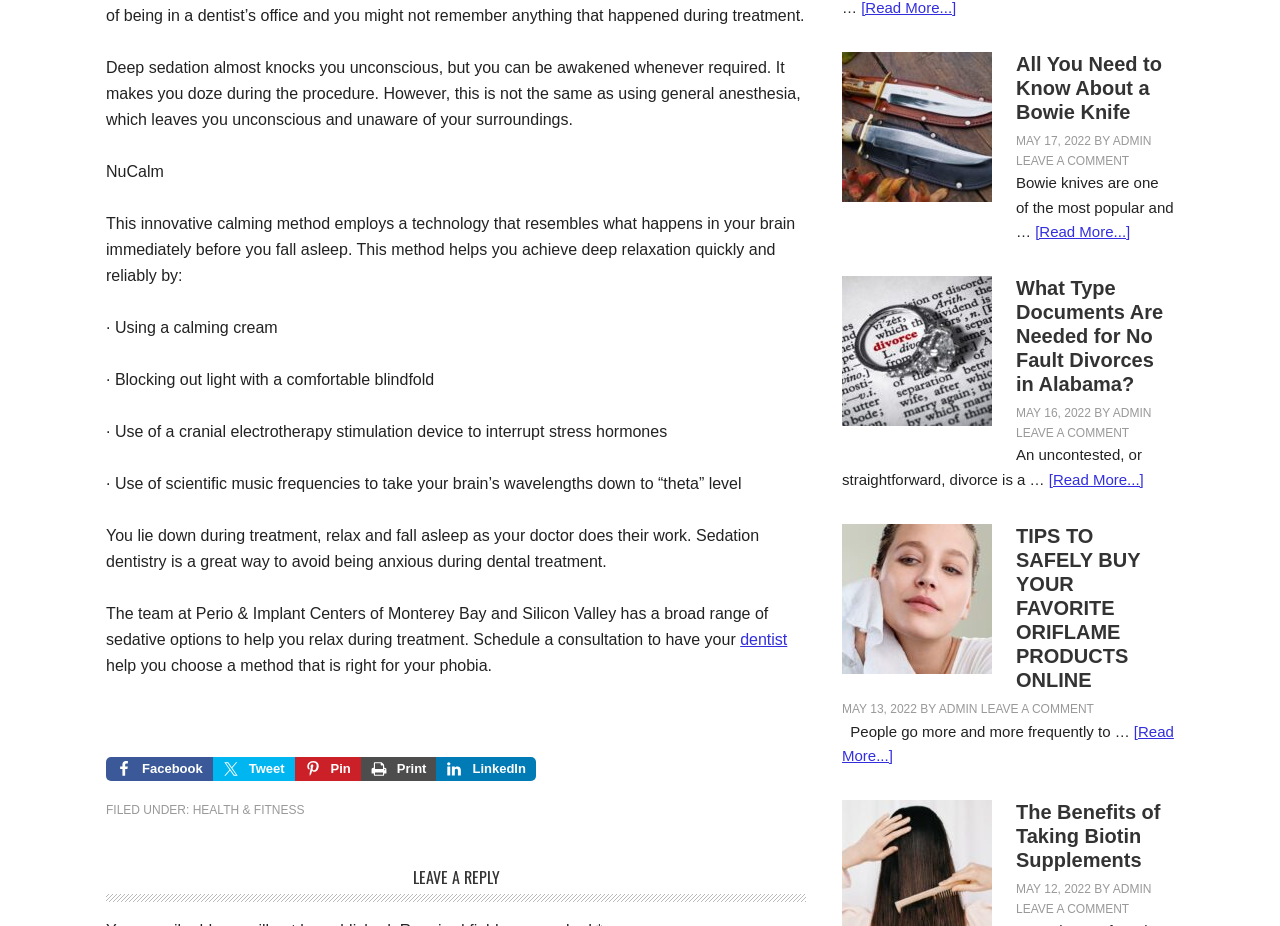Extract the bounding box for the UI element that matches this description: "Tweet".

[0.166, 0.818, 0.23, 0.844]